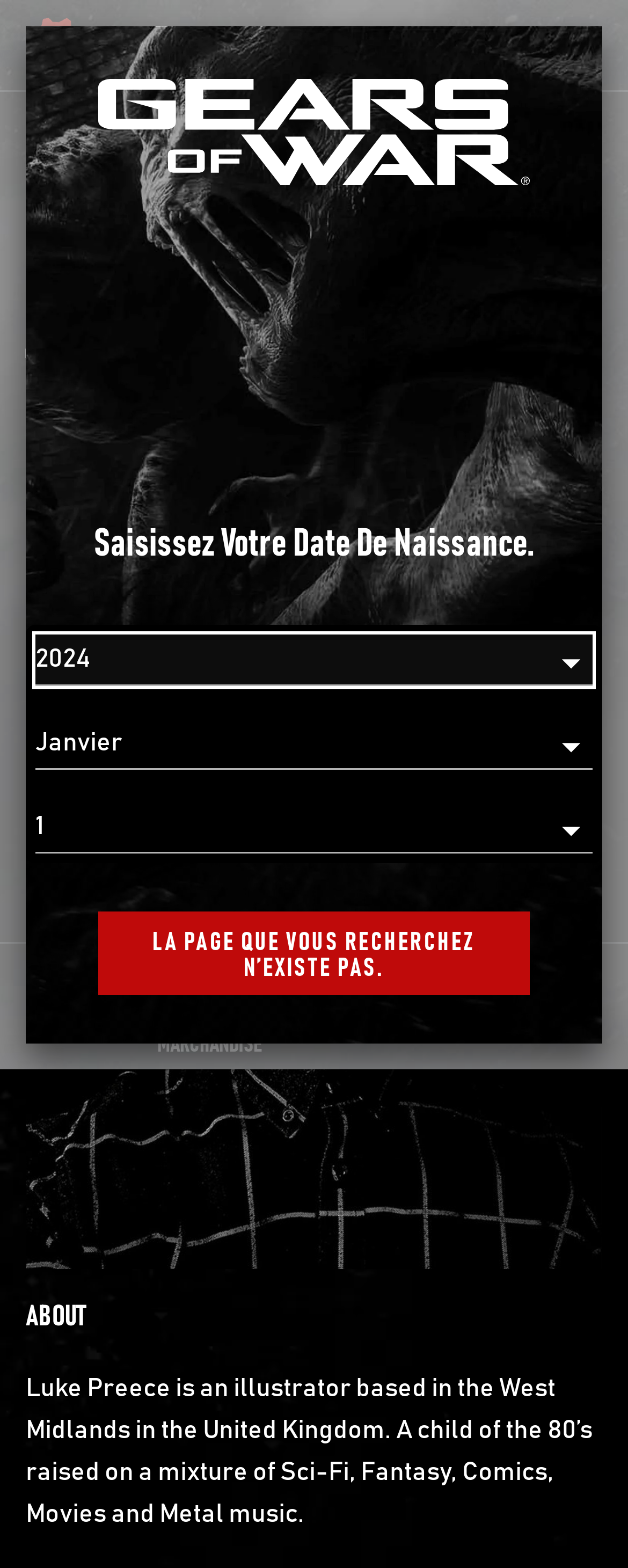How many navigation links are available?
Refer to the screenshot and answer in one word or phrase.

4